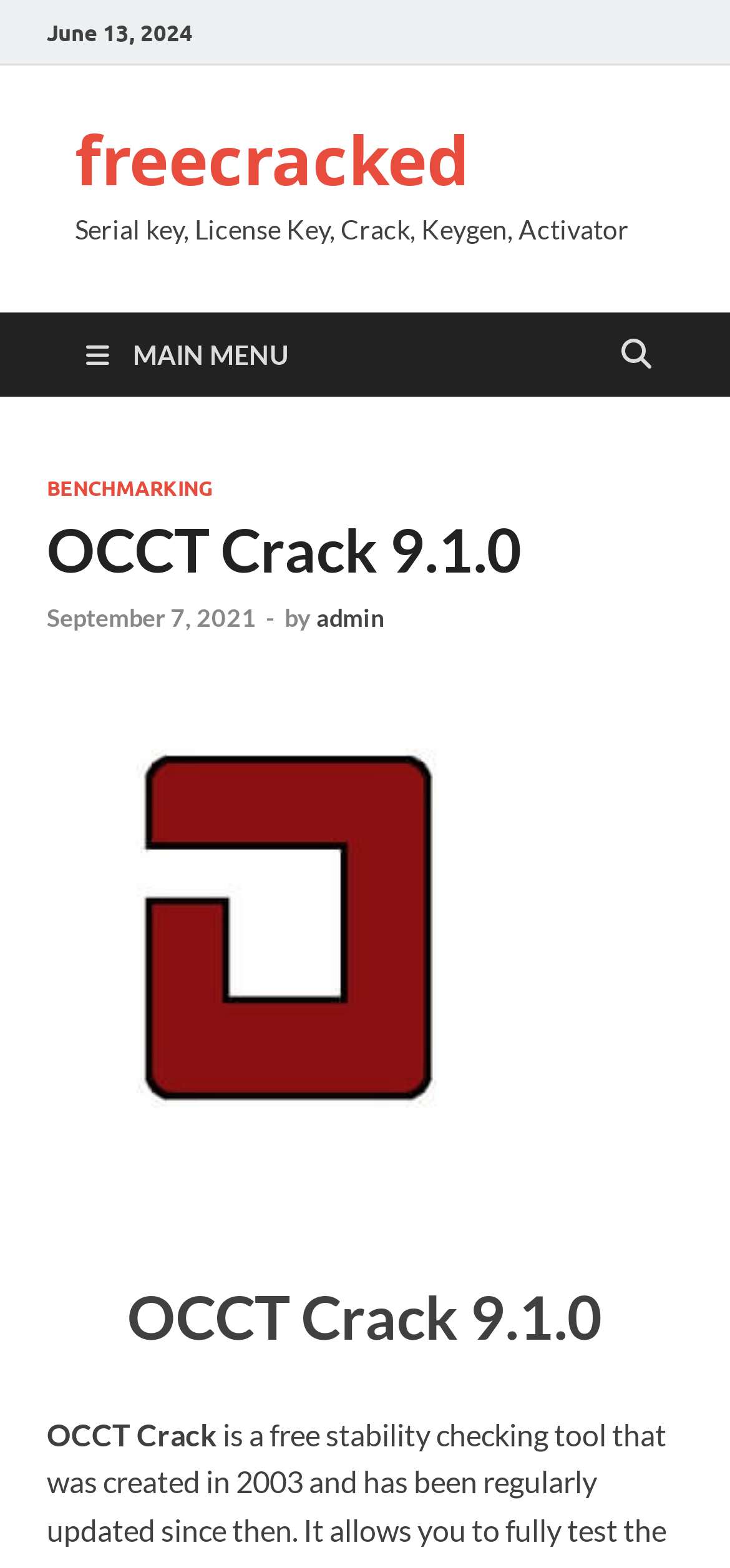What is the purpose of the OCCT tool?
Please look at the screenshot and answer in one word or a short phrase.

Stability checking